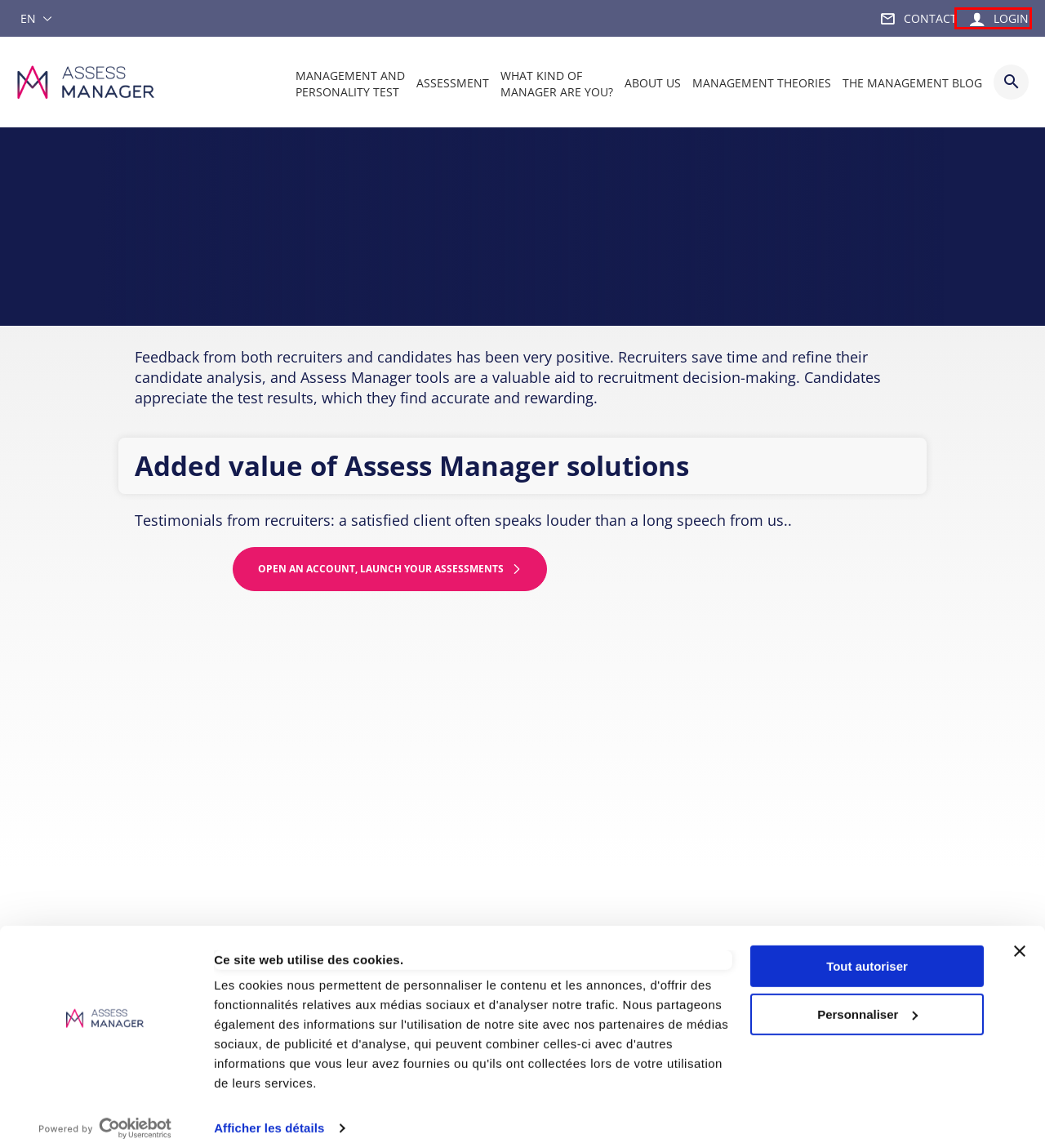Provided is a screenshot of a webpage with a red bounding box around an element. Select the most accurate webpage description for the page that appears after clicking the highlighted element. Here are the candidates:
A. Contactez-nous | Assess Manager, au service des managers
B. Assess Manager | Test Assessment Manager | 1er test gratuit
C. Participative management, style and managerial agility
D. Manager Personality Test | Test for Managers and Businesses
E. API Assess - Connexion
F. Management theories | All management theories
G. Le blog du management | Assess Manager
H. Management and Personality Test - Assess Manager Manager

E